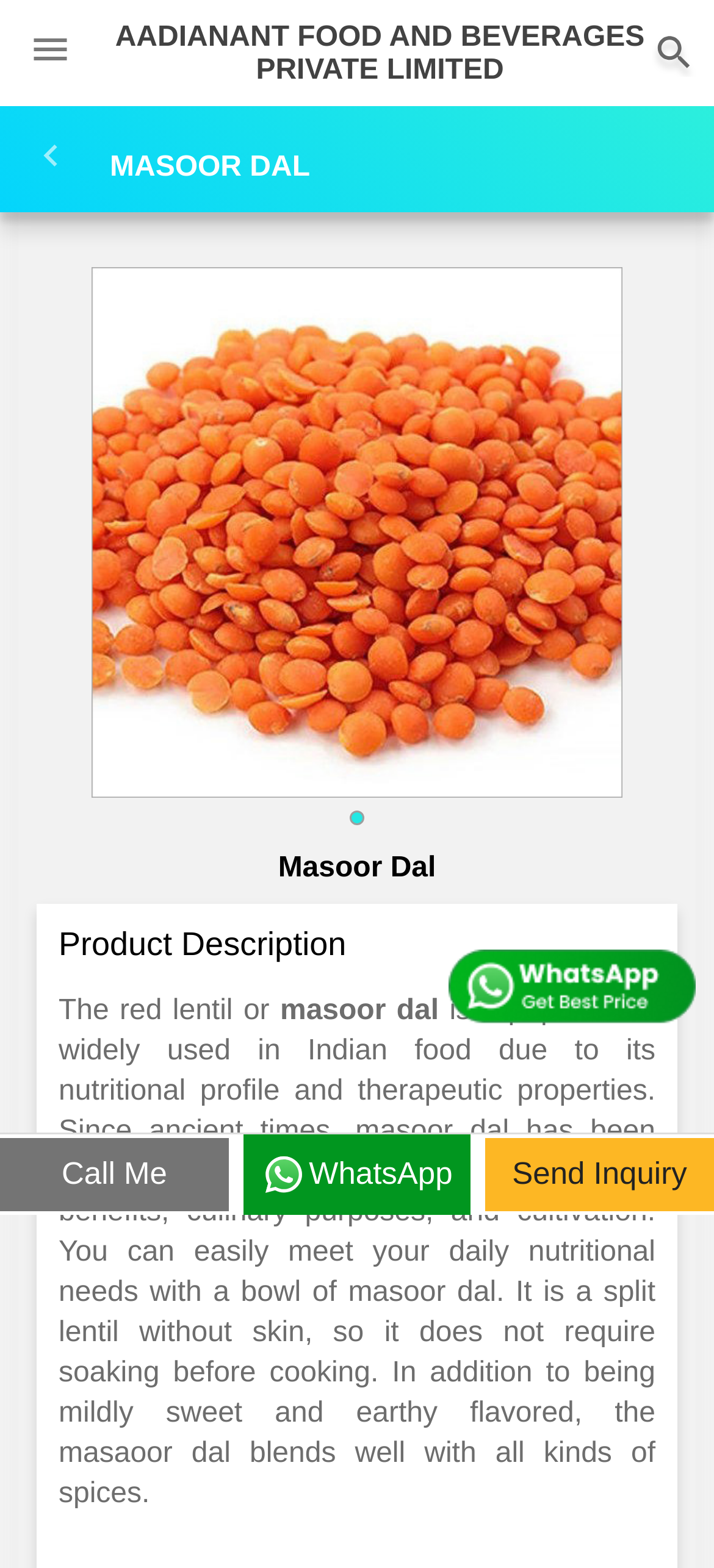Provide a brief response to the question below using one word or phrase:
How many images are there on this page?

4